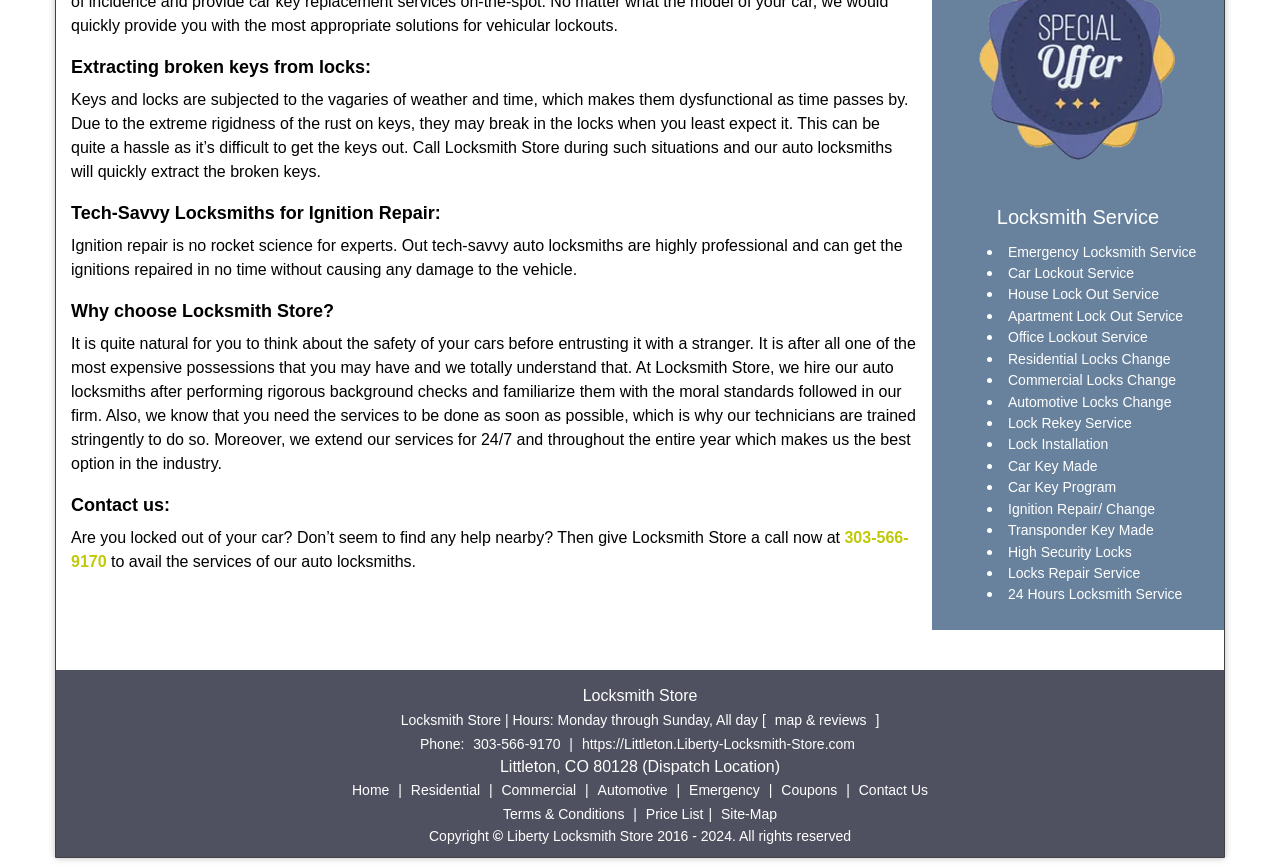Locate the UI element described as follows: "map & reviews". Return the bounding box coordinates as four float numbers between 0 and 1 in the order [left, top, right, bottom].

[0.601, 0.767, 0.684, 0.785]